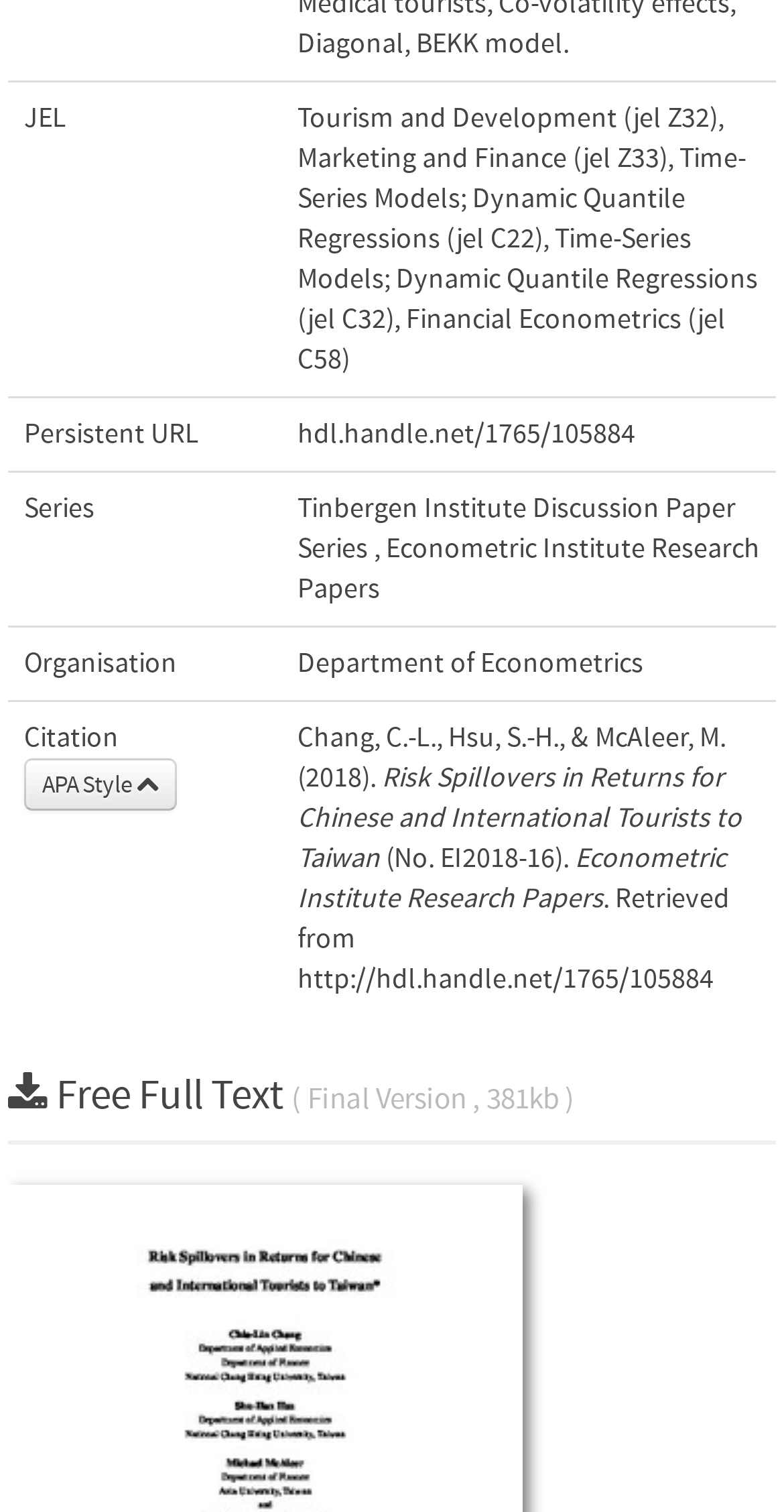Please provide a comprehensive answer to the question based on the screenshot: What is the citation style?

I found the citation style by looking at the link element with the text 'APA Style ', which is located in the gridcell element with the text 'Citation APA Style '.